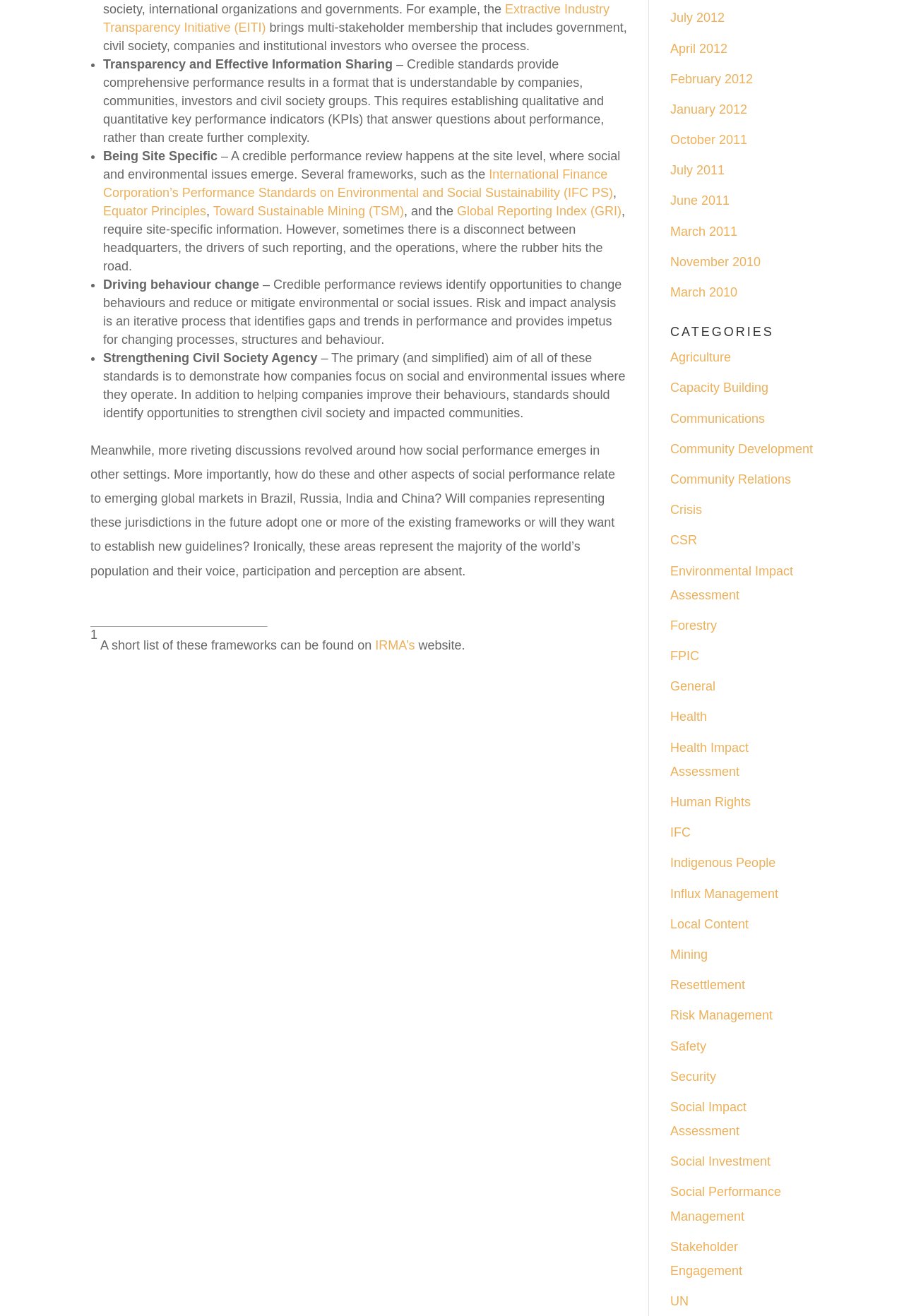How many frameworks are mentioned for site-specific information?
Could you answer the question in a detailed manner, providing as much information as possible?

The webpage mentions four frameworks that require site-specific information, which are International Finance Corporation’s Performance Standards on Environmental and Social Sustainability (IFC PS), Equator Principles, Toward Sustainable Mining (TSM), and Global Reporting Index (GRI). These frameworks are mentioned in the static text elements.